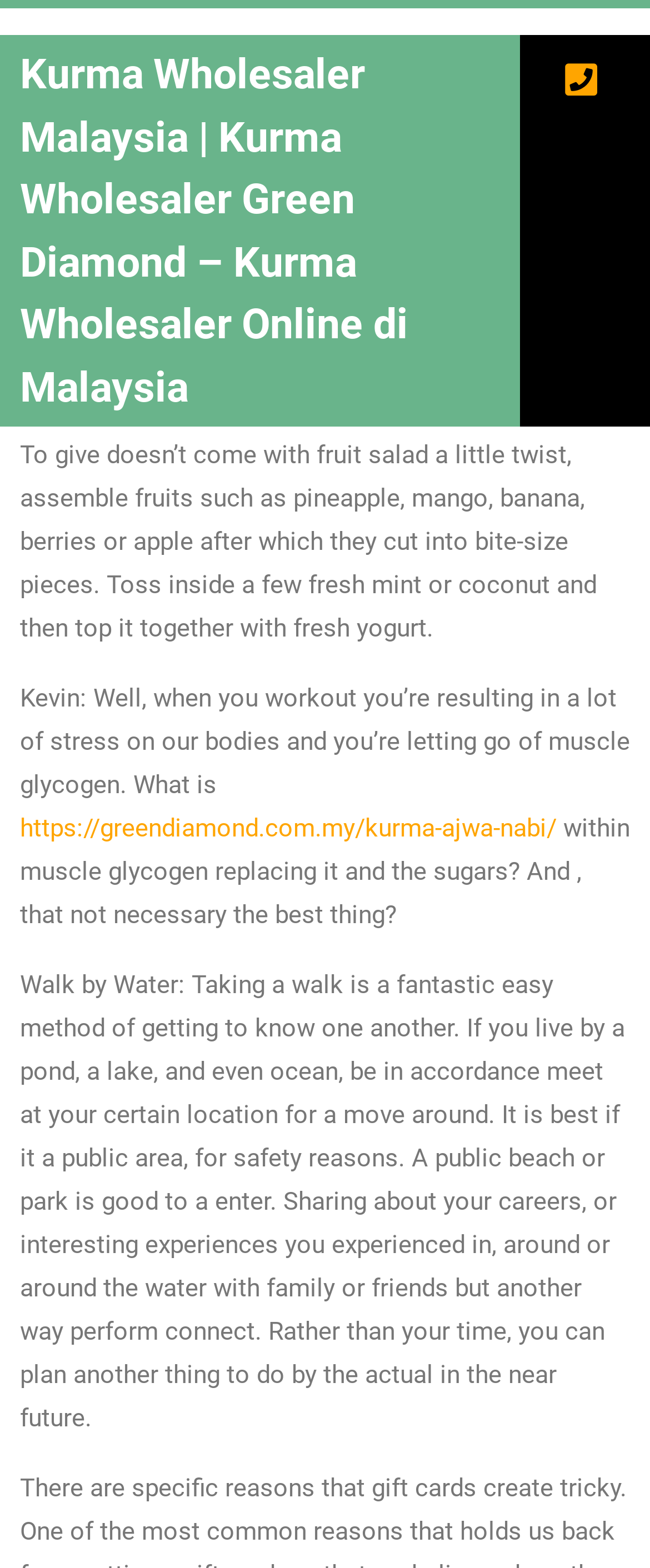What is the main heading displayed on the webpage? Please provide the text.

Healthy Eating – Seeds Inside – Pumpkin (Winter Squash)